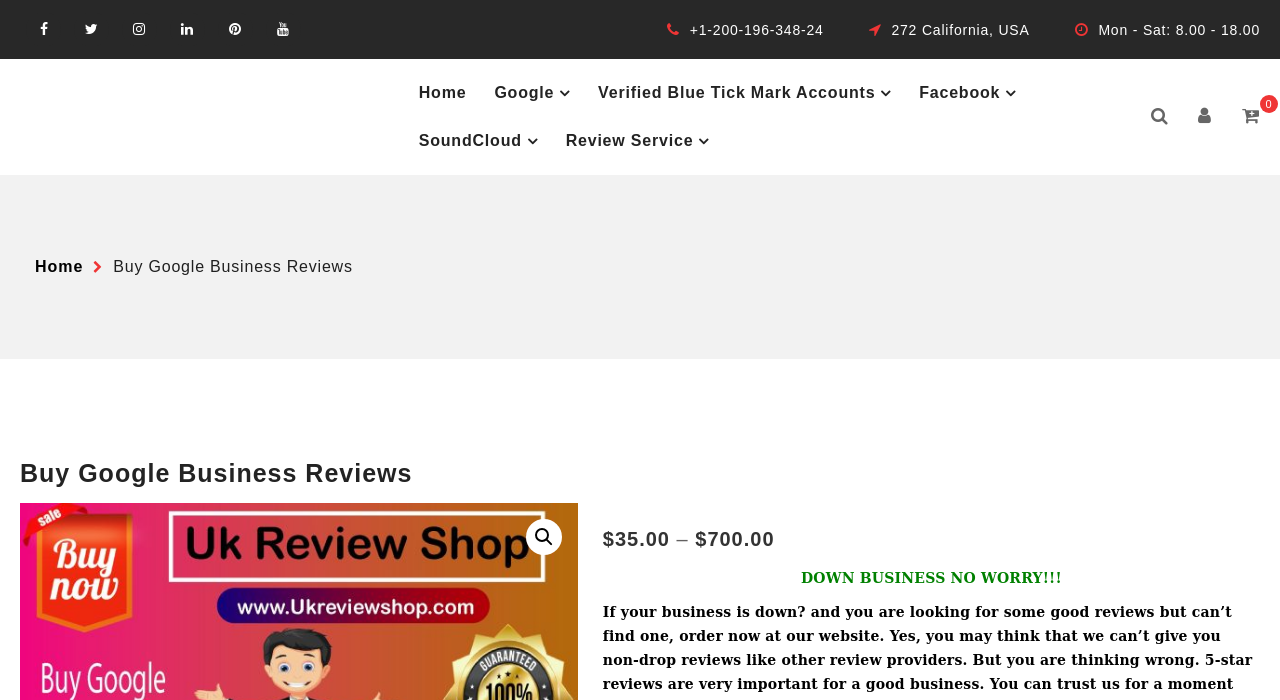Pinpoint the bounding box coordinates of the clickable area necessary to execute the following instruction: "Click the Home link". The coordinates should be given as four float numbers between 0 and 1, namely [left, top, right, bottom].

[0.327, 0.099, 0.364, 0.167]